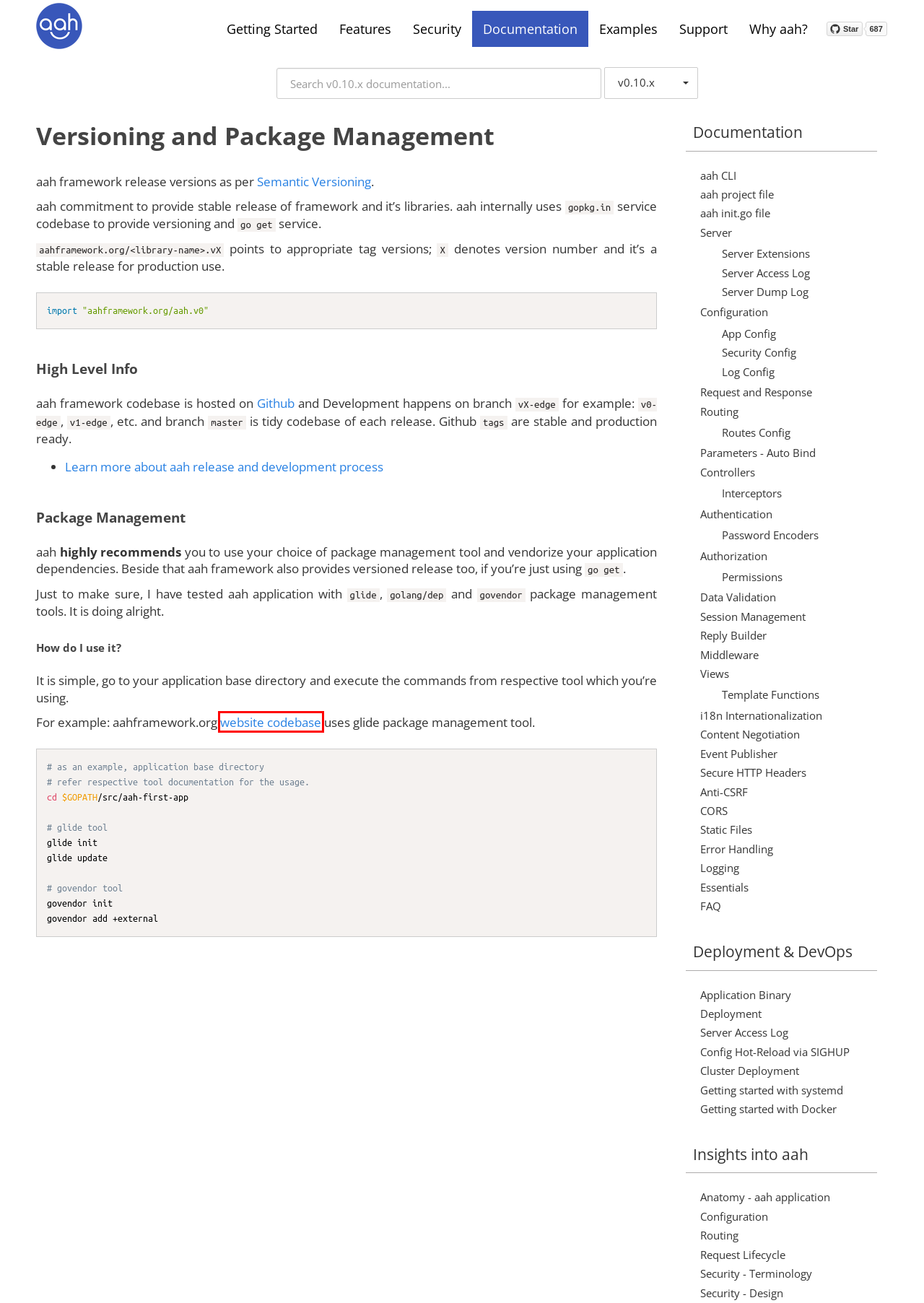You are provided with a screenshot of a webpage that has a red bounding box highlighting a UI element. Choose the most accurate webpage description that matches the new webpage after clicking the highlighted element. Here are your choices:
A. GitHub - go-aah/website: aahframework.org website codebase :earth_asia:
B. Not Found - Documentation - aah Go web framework
C. ess package - aahframework.org/essentials.v0 - Go Packages
D. CC BY 4.0 Deed | Attribution 4.0 International
 | Creative Commons
E. Issues · go-aah/aah · GitHub
F. aah framework · GitHub
G. aah Roadmap · GitHub
H. GitHub - go-aah/aah: A secure, flexible, rapid Go web framework

A